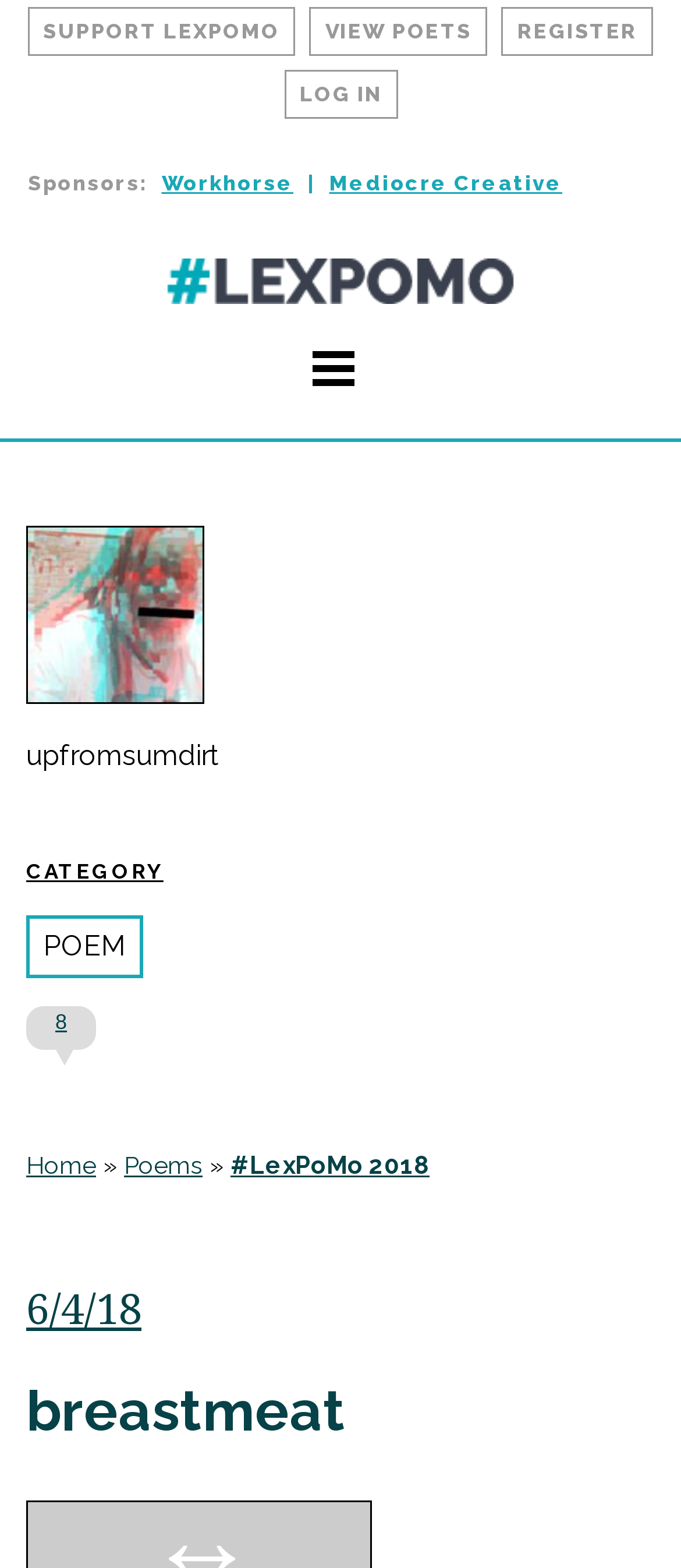Locate the UI element that matches the description upfromsumdirt in the webpage screenshot. Return the bounding box coordinates in the format (top-left x, top-left y, bottom-right x, bottom-right y), with values ranging from 0 to 1.

[0.038, 0.472, 0.962, 0.493]